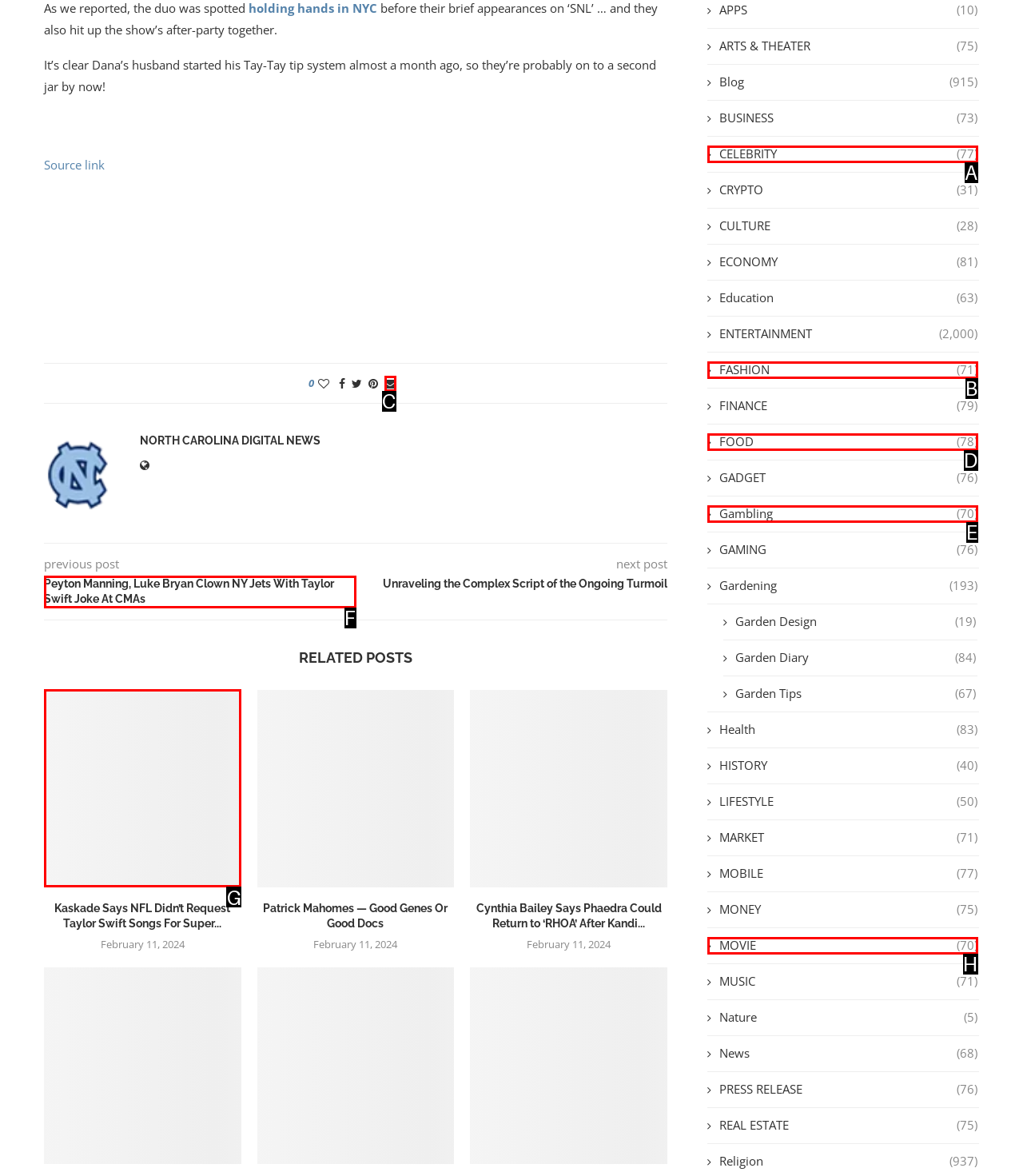Point out the correct UI element to click to carry out this instruction: Read the article 'Peyton Manning, Luke Bryan Clown NY Jets With Taylor Swift Joke At CMAs'
Answer with the letter of the chosen option from the provided choices directly.

F